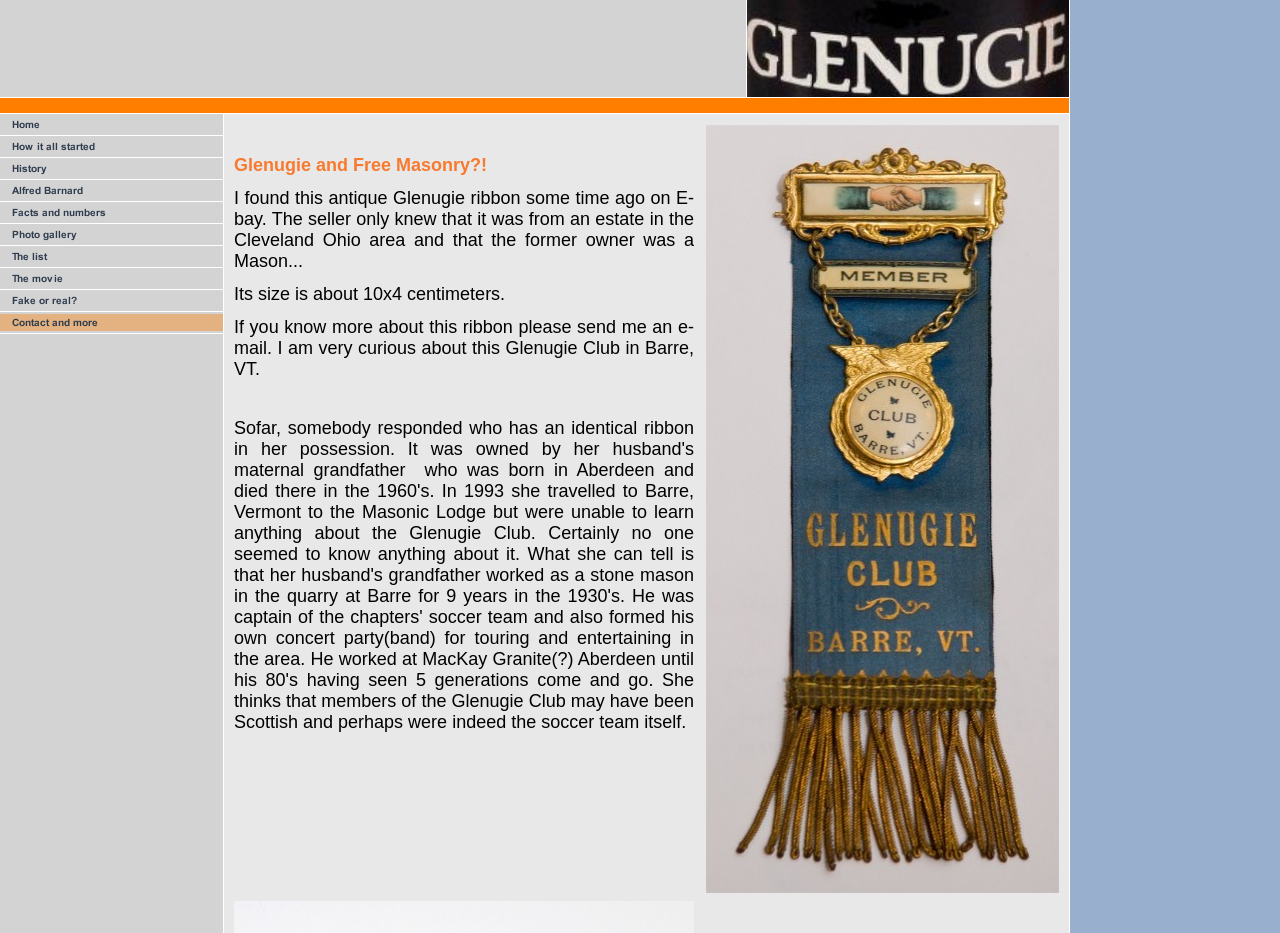Please give the bounding box coordinates of the area that should be clicked to fulfill the following instruction: "Explore the 'Photo gallery'". The coordinates should be in the format of four float numbers from 0 to 1, i.e., [left, top, right, bottom].

[0.0, 0.252, 0.174, 0.267]